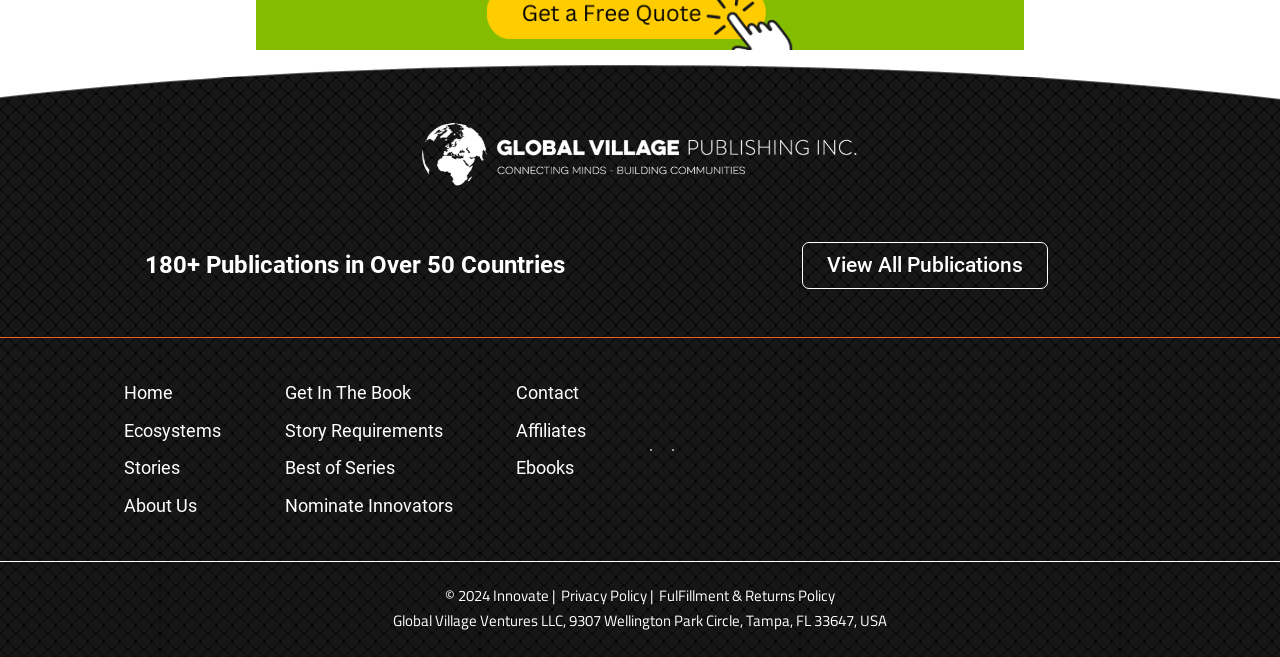What year is mentioned in the copyright notice?
Give a detailed explanation using the information visible in the image.

The copyright notice is located at the bottom of the webpage and includes the year '2024', which is part of the text '© 2024 Innovate'.